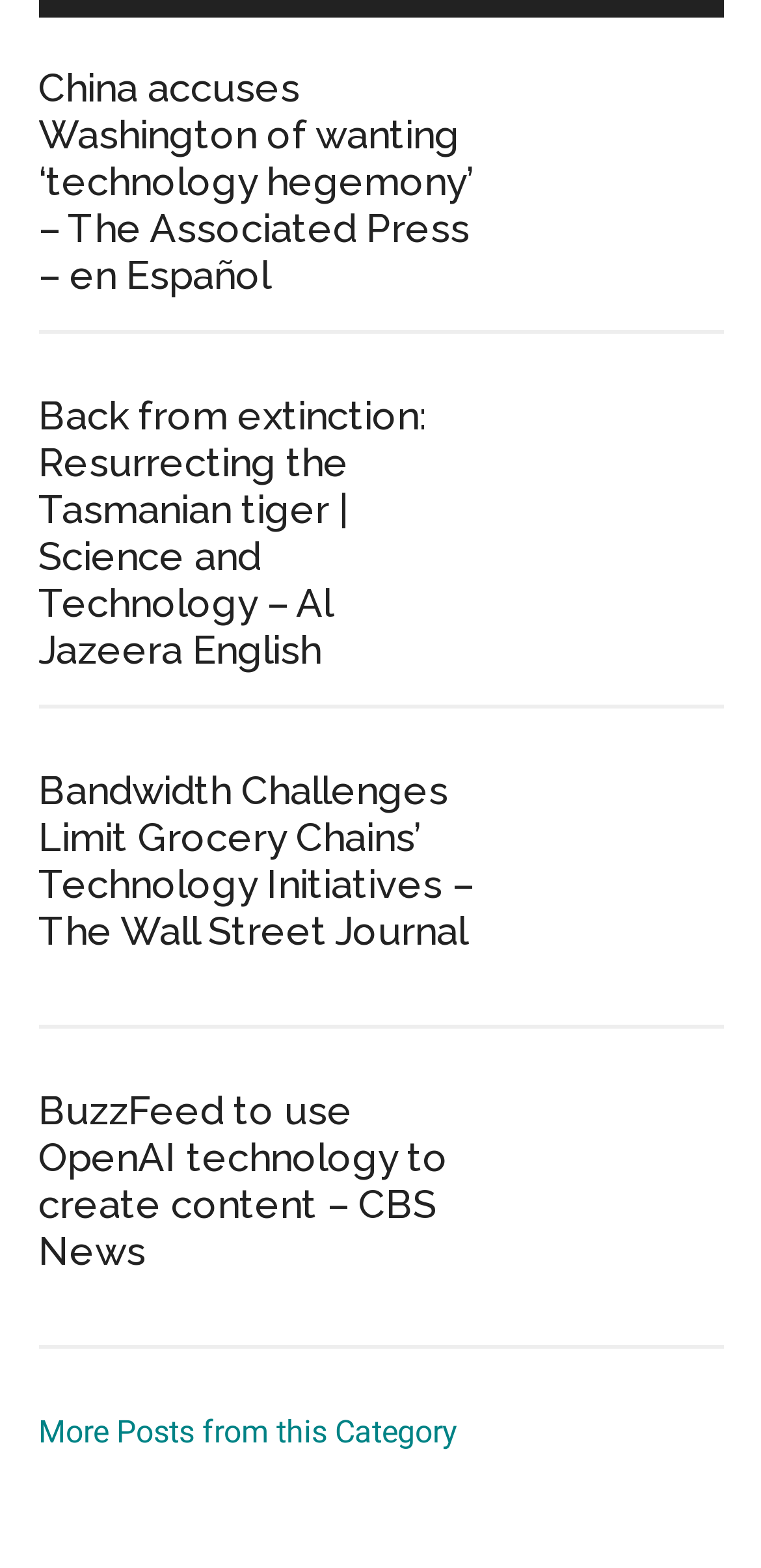What is the topic of the second article?
Using the image, provide a detailed and thorough answer to the question.

I examined the second article element and found the topic mentioned as 'Science and Technology – Al Jazeera English'.